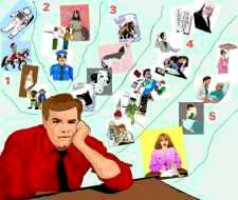Give a concise answer using one word or a phrase to the following question:
What are the illustrated images emanating from the man's head?

memories or past incidents